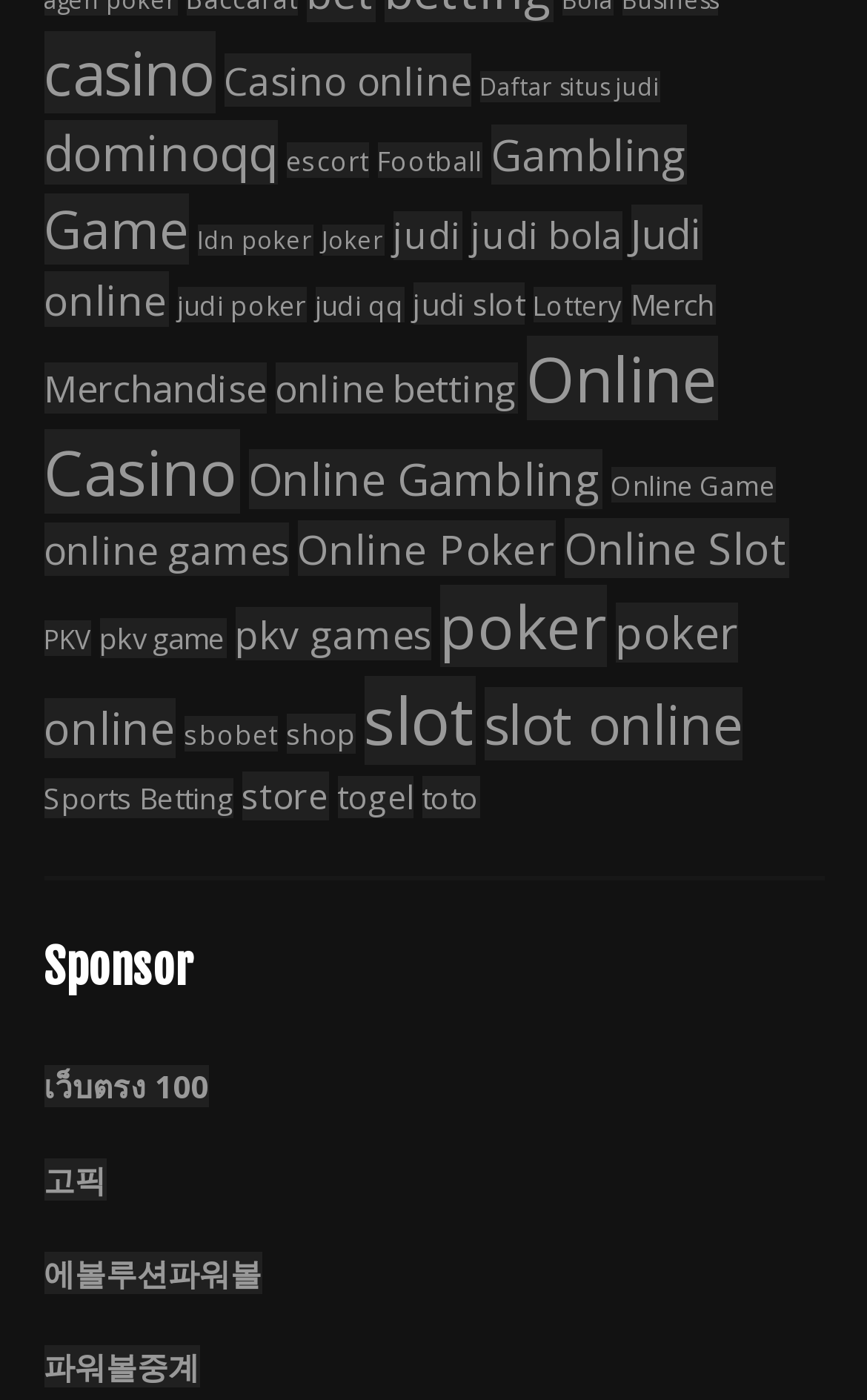Find the bounding box coordinates of the element I should click to carry out the following instruction: "Go to Online Casino".

[0.05, 0.239, 0.827, 0.367]